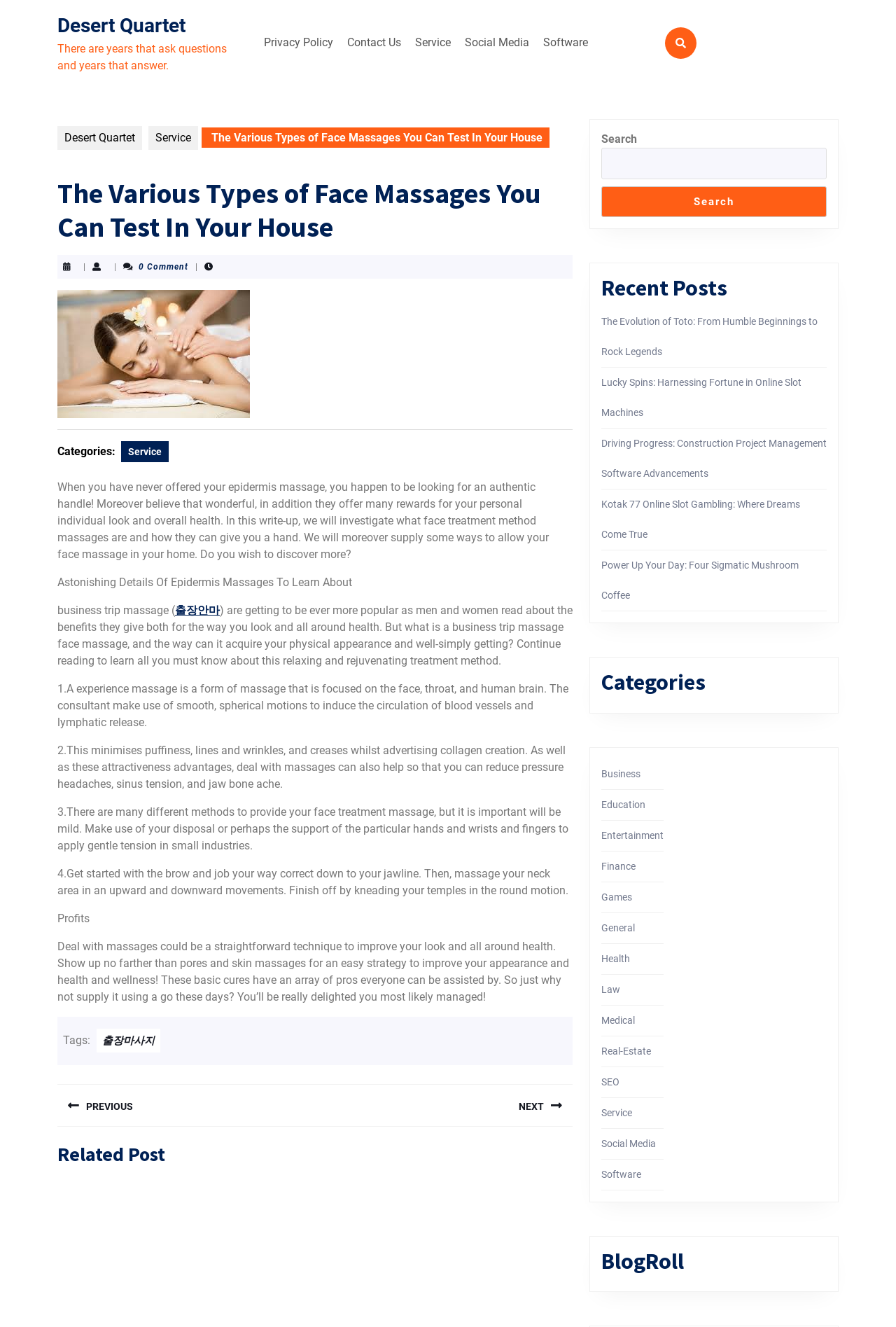Identify the bounding box coordinates for the element you need to click to achieve the following task: "Read the 'Related Post'". The coordinates must be four float values ranging from 0 to 1, formatted as [left, top, right, bottom].

[0.064, 0.853, 0.639, 0.888]